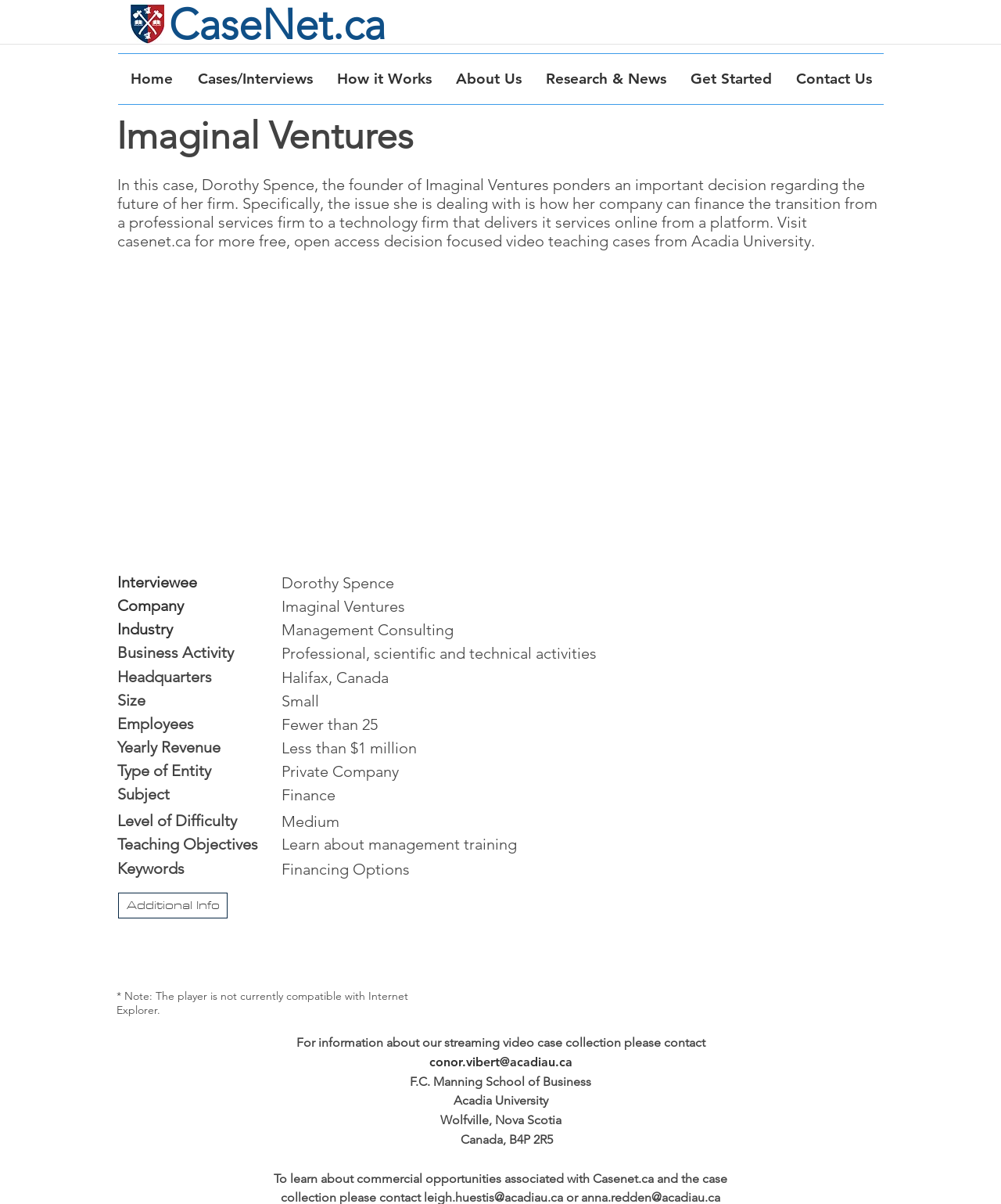Determine the bounding box coordinates of the section to be clicked to follow the instruction: "Click Get Started". The coordinates should be given as four float numbers between 0 and 1, formatted as [left, top, right, bottom].

[0.677, 0.045, 0.783, 0.086]